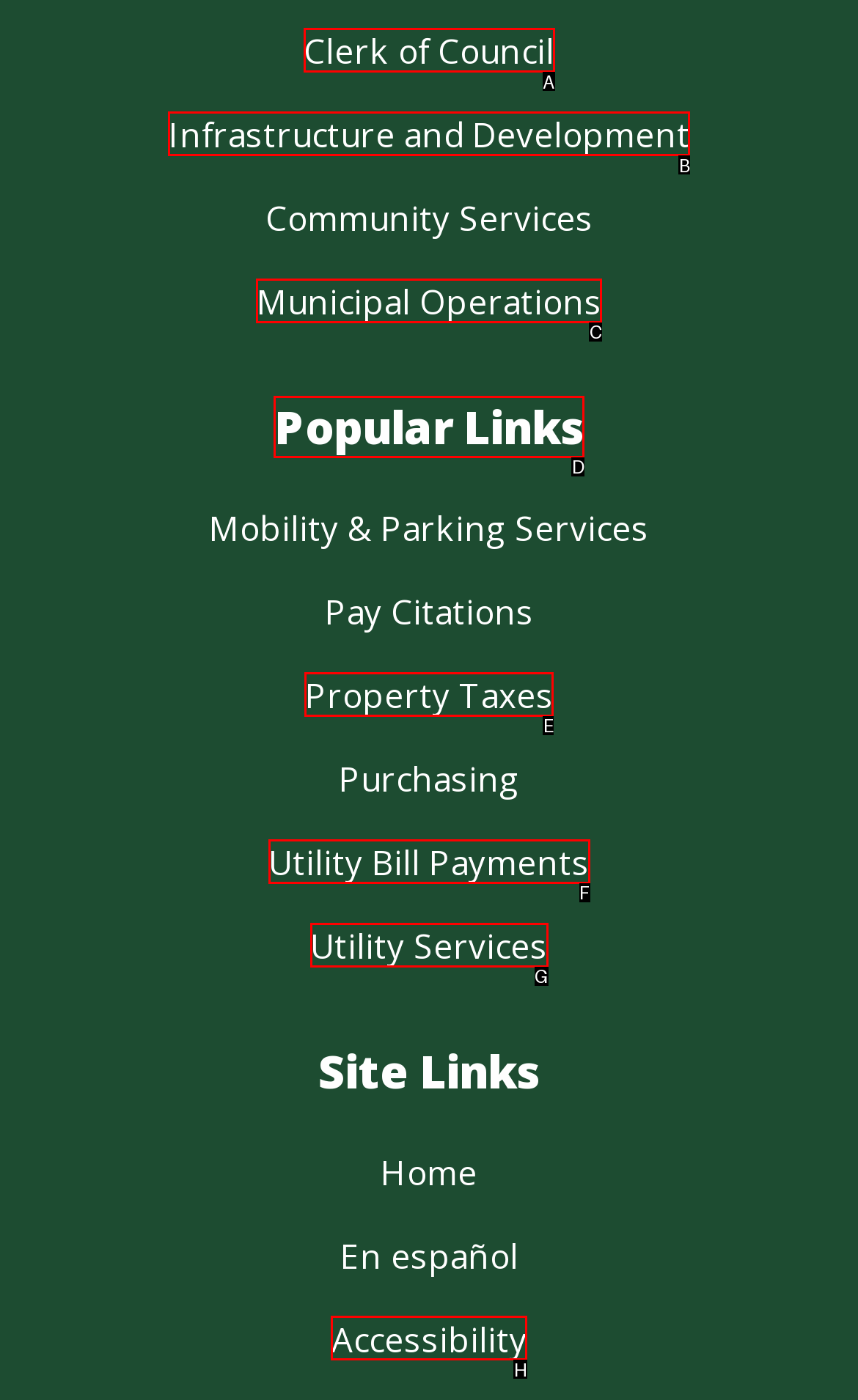Using the provided description: Utility Services, select the HTML element that corresponds to it. Indicate your choice with the option's letter.

G